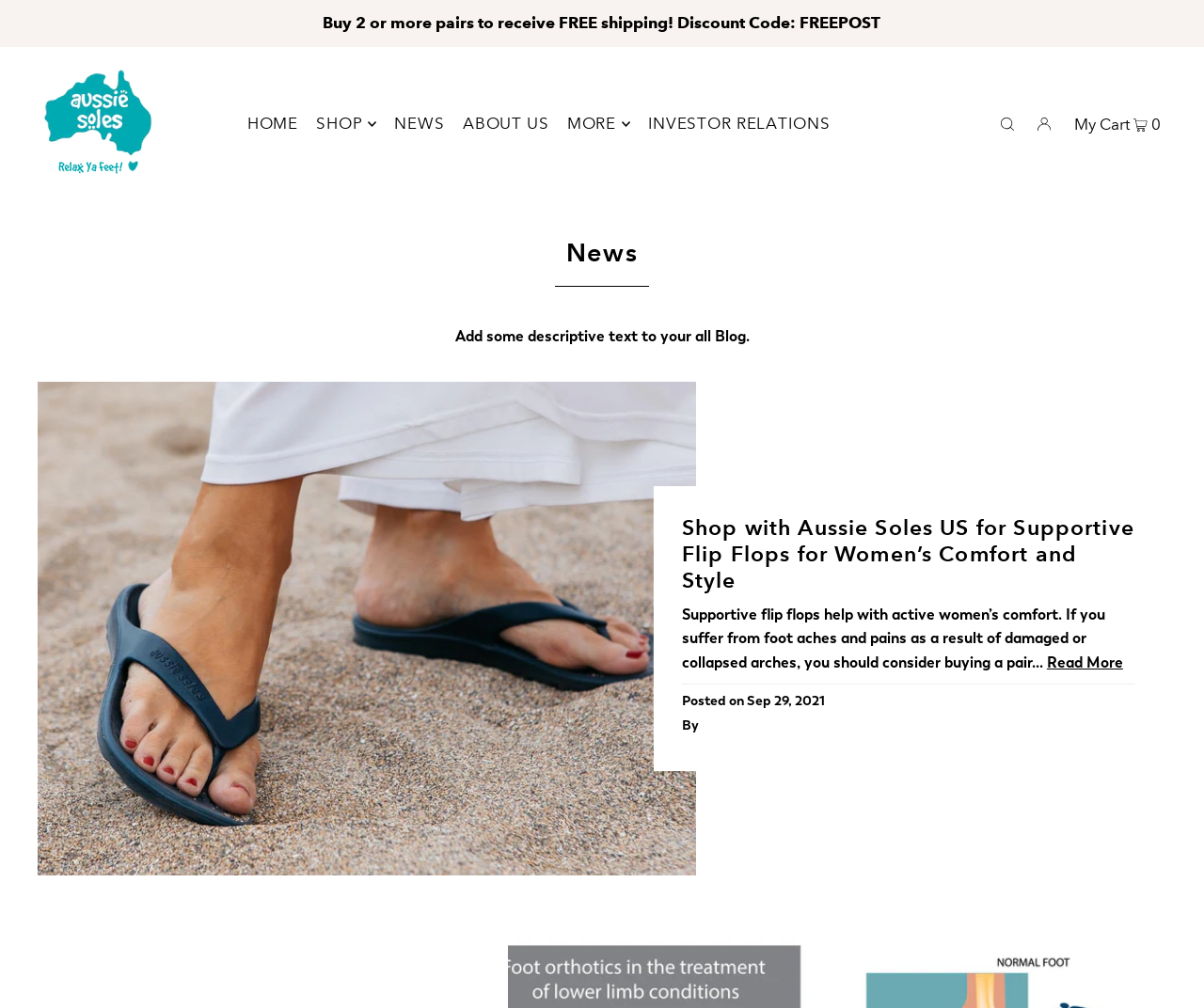What is the purpose of the supportive flip flops mentioned in the blog post?
Relying on the image, give a concise answer in one word or a brief phrase.

Comfort and Style